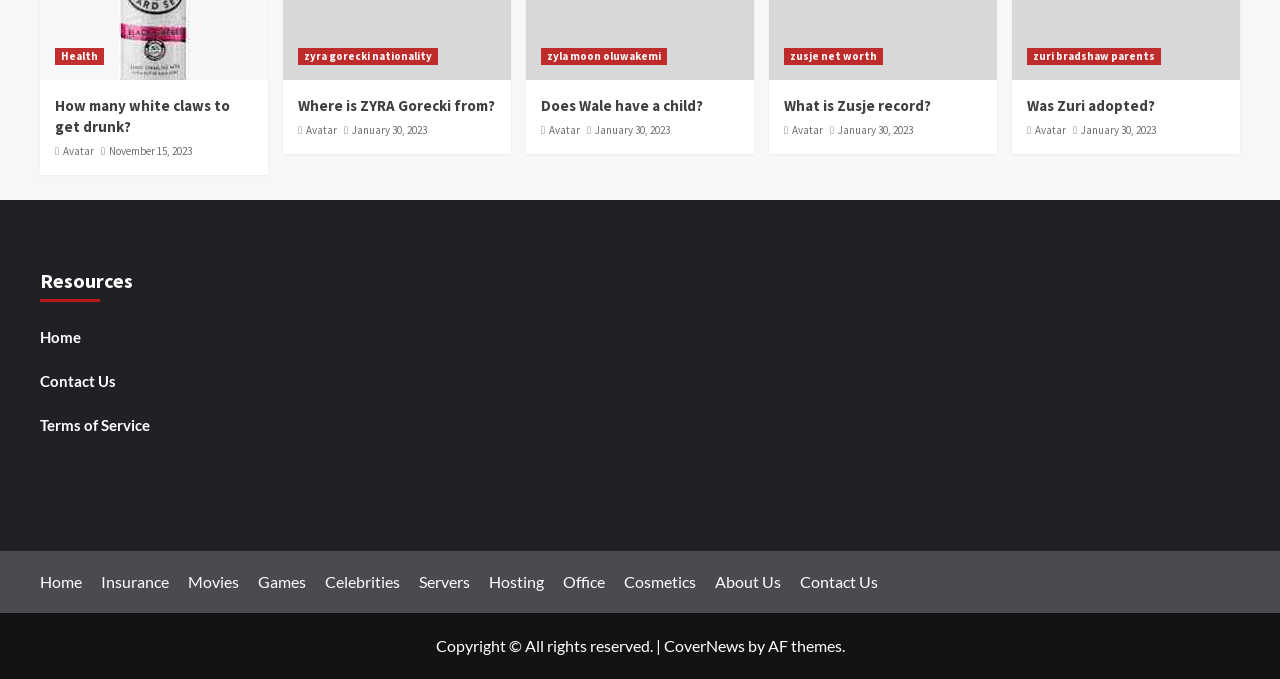Extract the bounding box of the UI element described as: "Scarlet Virginia".

None